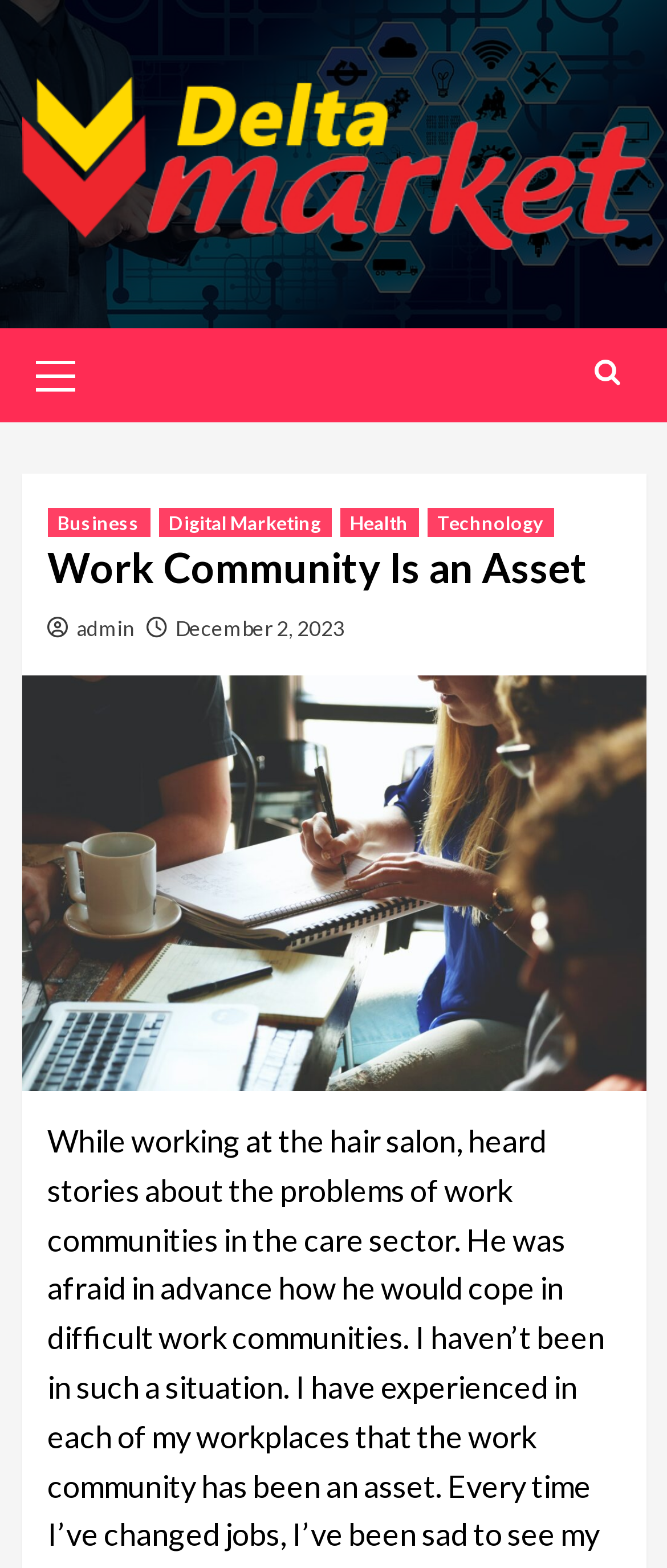Specify the bounding box coordinates (top-left x, top-left y, bottom-right x, bottom-right y) of the UI element in the screenshot that matches this description: December 2, 2023

[0.263, 0.392, 0.517, 0.409]